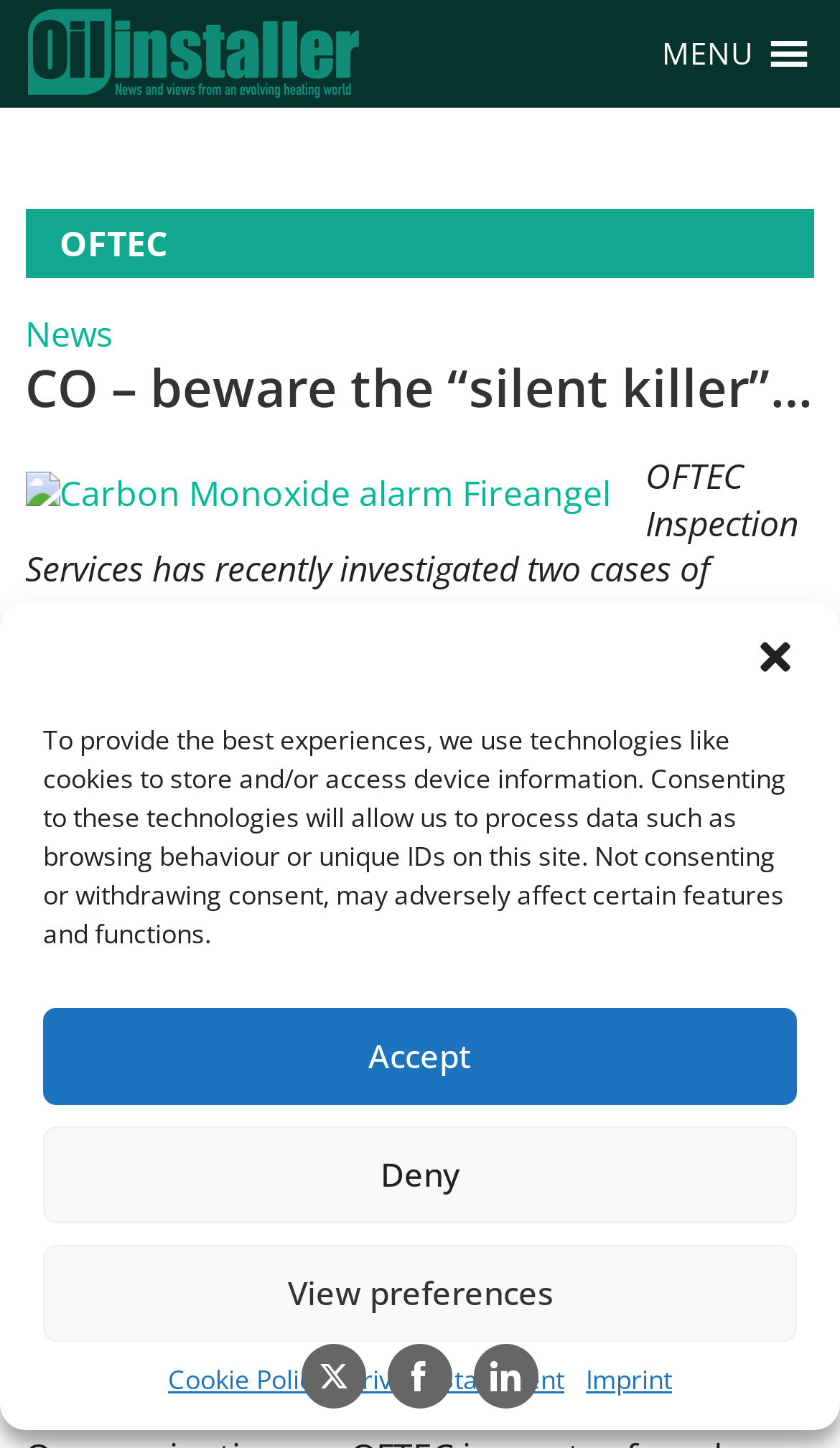Determine the bounding box for the UI element as described: "MENUMENU". The coordinates should be represented as four float numbers between 0 and 1, formatted as [left, top, right, bottom].

[0.788, 0.0, 0.97, 0.074]